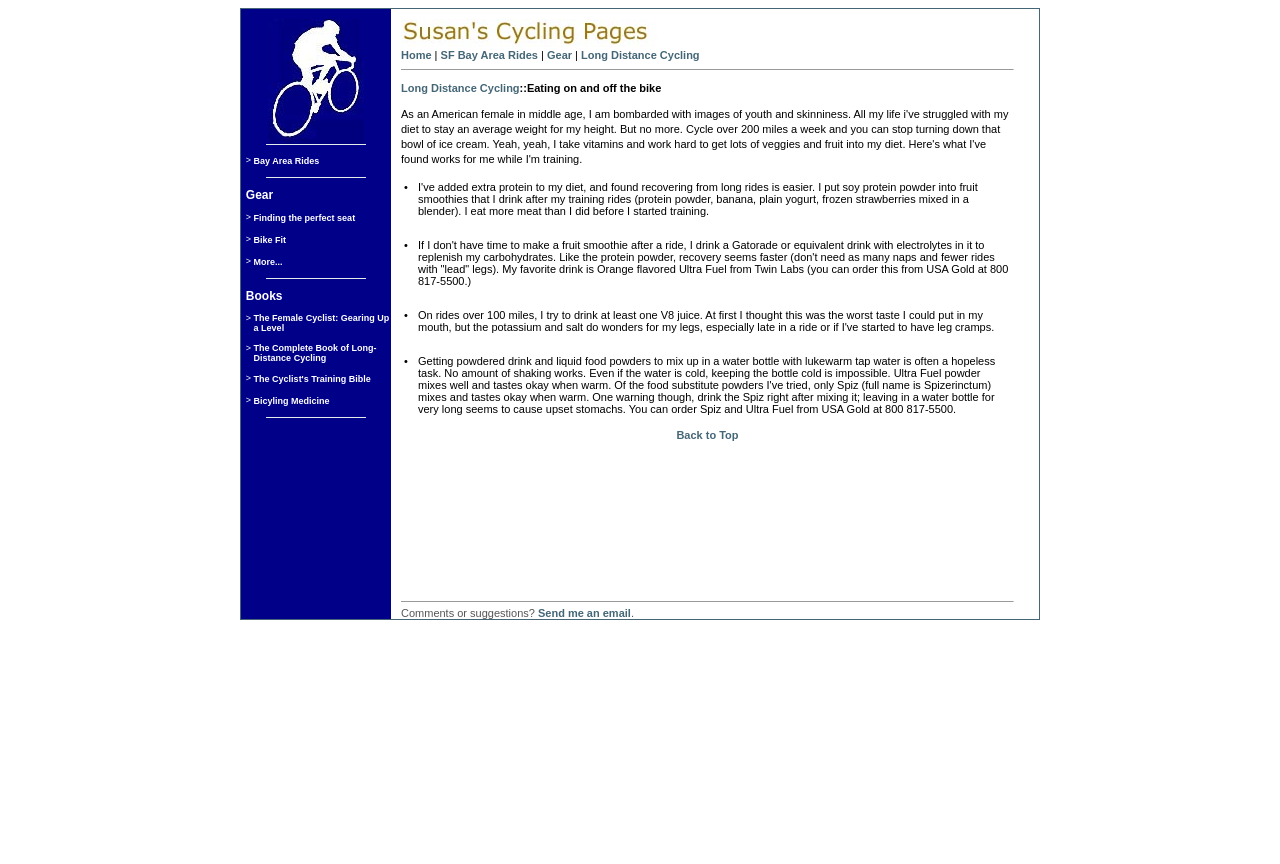What is the purpose of the images on the webpage?
Use the image to answer the question with a single word or phrase.

Decoration or illustration